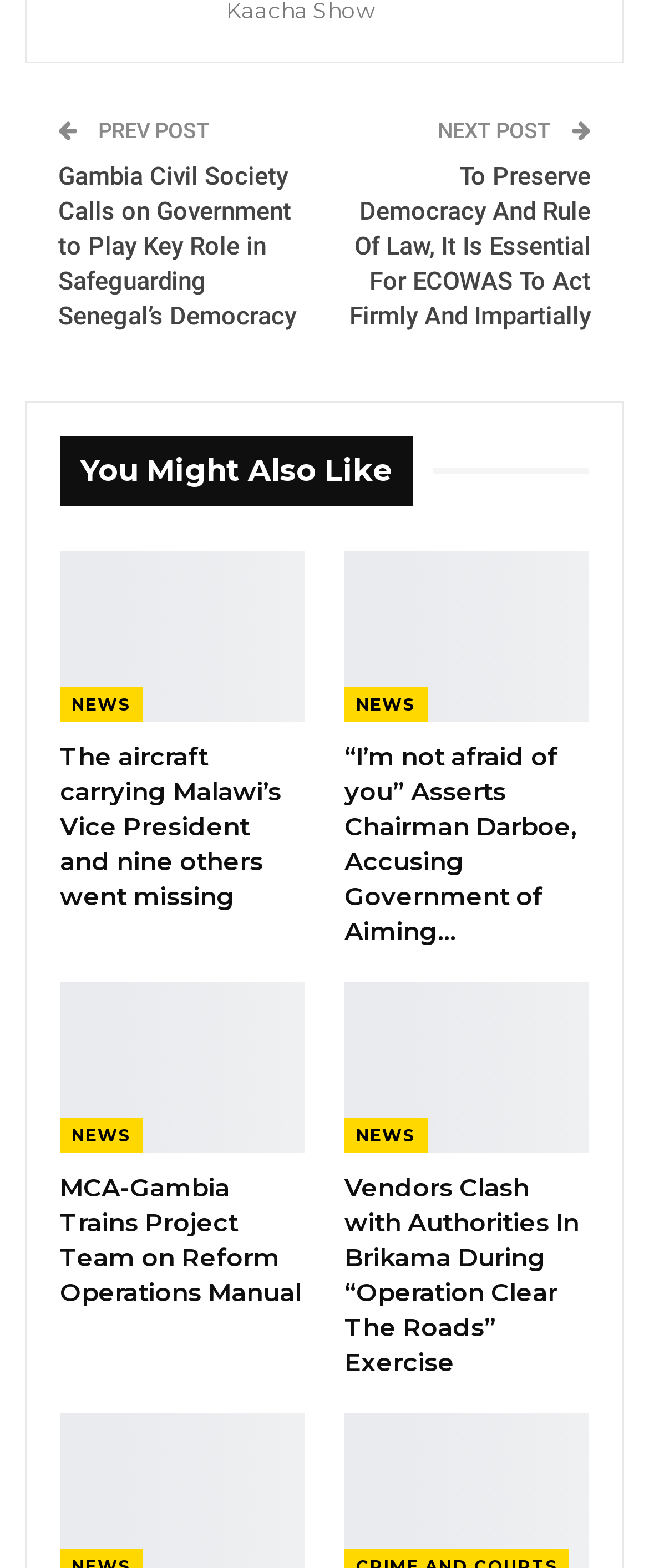How many news categories are listed at the top of the webpage?
Using the image, elaborate on the answer with as much detail as possible.

There are three news categories listed at the top of the webpage, which are 'NEWS' elements with IDs 1166, 1170, and 1174, respectively, located at the top of the webpage.